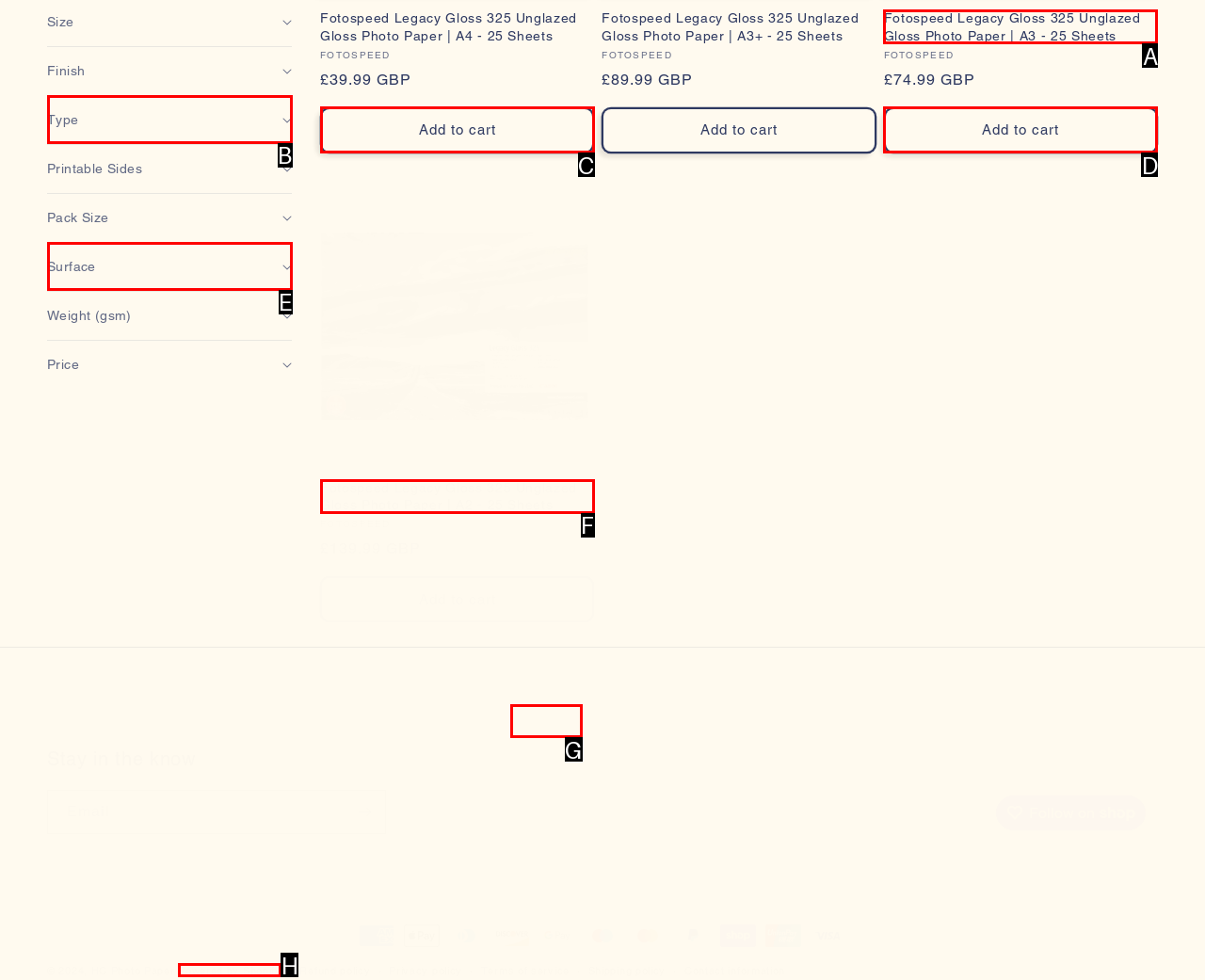Determine the HTML element that best aligns with the description: Add to cart Sold out
Answer with the appropriate letter from the listed options.

C